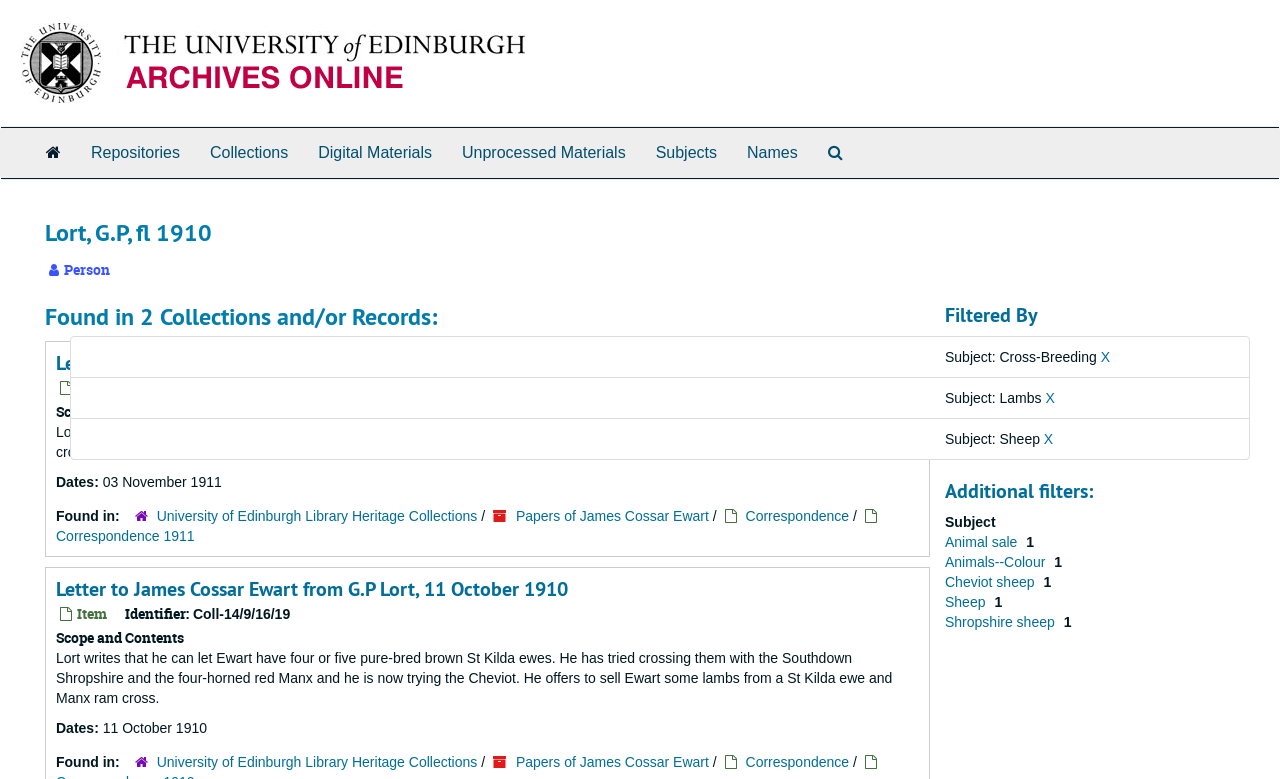Determine the bounding box coordinates of the element's region needed to click to follow the instruction: "Search The Archives". Provide these coordinates as four float numbers between 0 and 1, formatted as [left, top, right, bottom].

[0.635, 0.164, 0.67, 0.228]